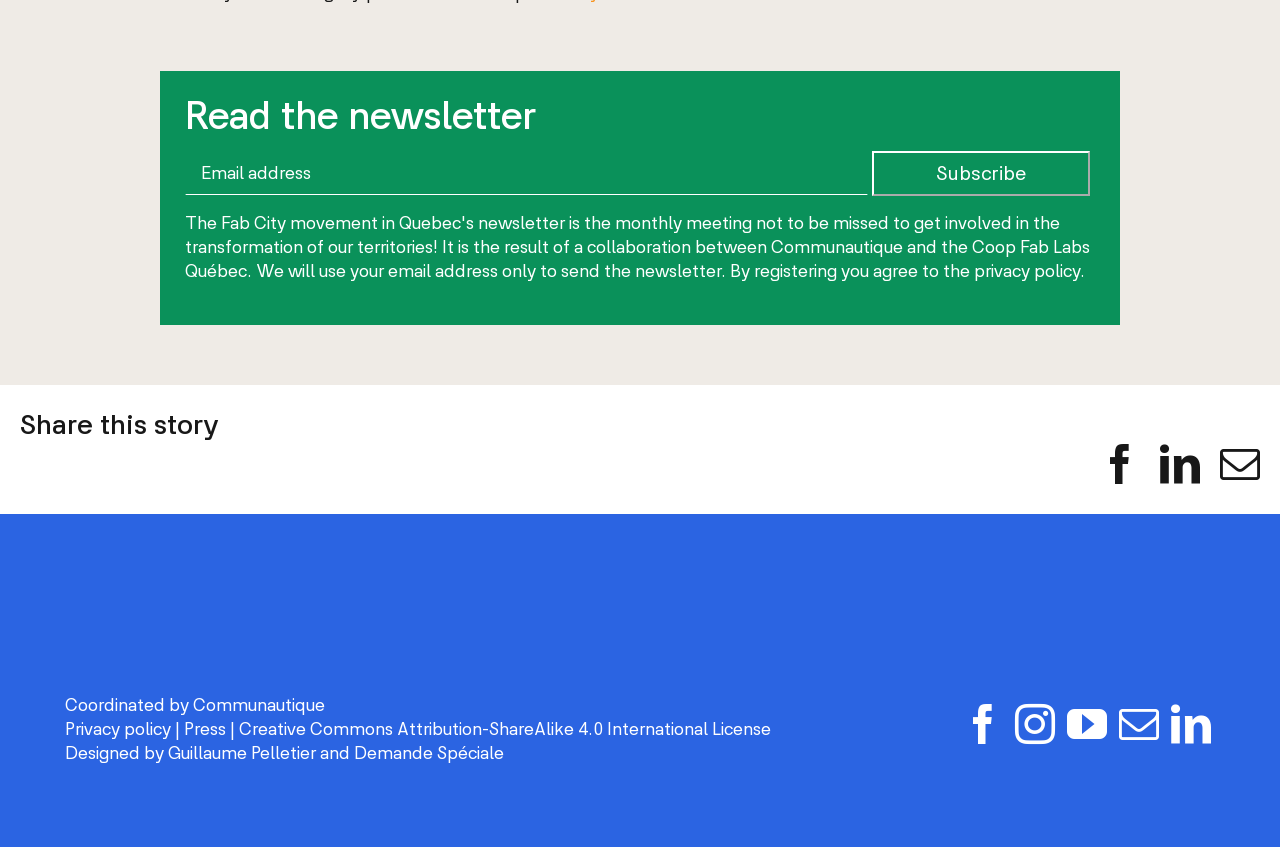What is the license used for the content?
Based on the content of the image, thoroughly explain and answer the question.

The link with the text 'Creative Commons Attribution-ShareAlike 4.0 International License' suggests that the content on the webpage is licensed under this specific Creative Commons license, which allows for sharing and adaptation under certain conditions.